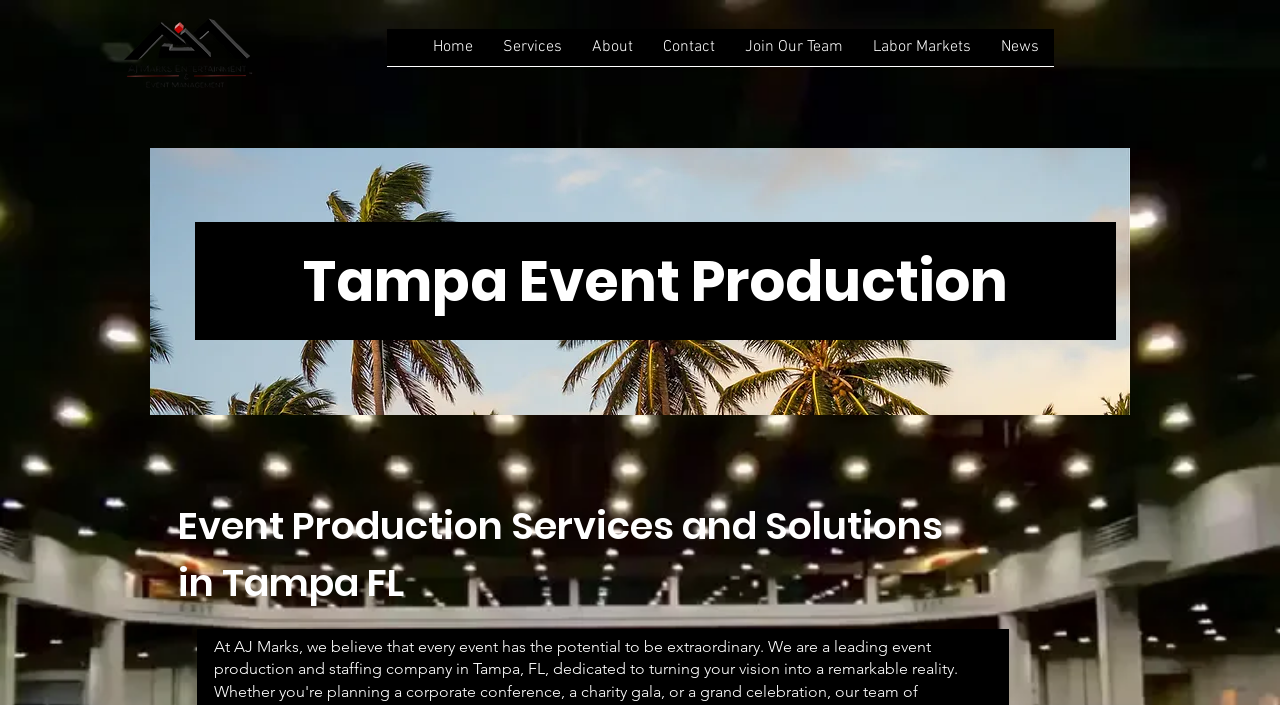Illustrate the webpage's structure and main components comprehensively.

The webpage is about AJ Marks Event Production, a company that provides event production services in Tampa, Florida. At the top left corner, there is a logo of the company, which is a transparent image of the company's name. 

To the right of the logo, there is a navigation menu with seven links: Home, Services, About, Contact, Join Our Team, Labor Markets, and News. These links are positioned horizontally, with Home on the left and News on the right.

Below the navigation menu, there is a large image of palm trees, which takes up most of the width of the page. Above the image, there are two headings. The first heading, "Tampa Event Production", is positioned near the top center of the page. The second heading, "Event Production Services and Solutions in Tampa FL", is positioned below the first heading, near the middle of the page.